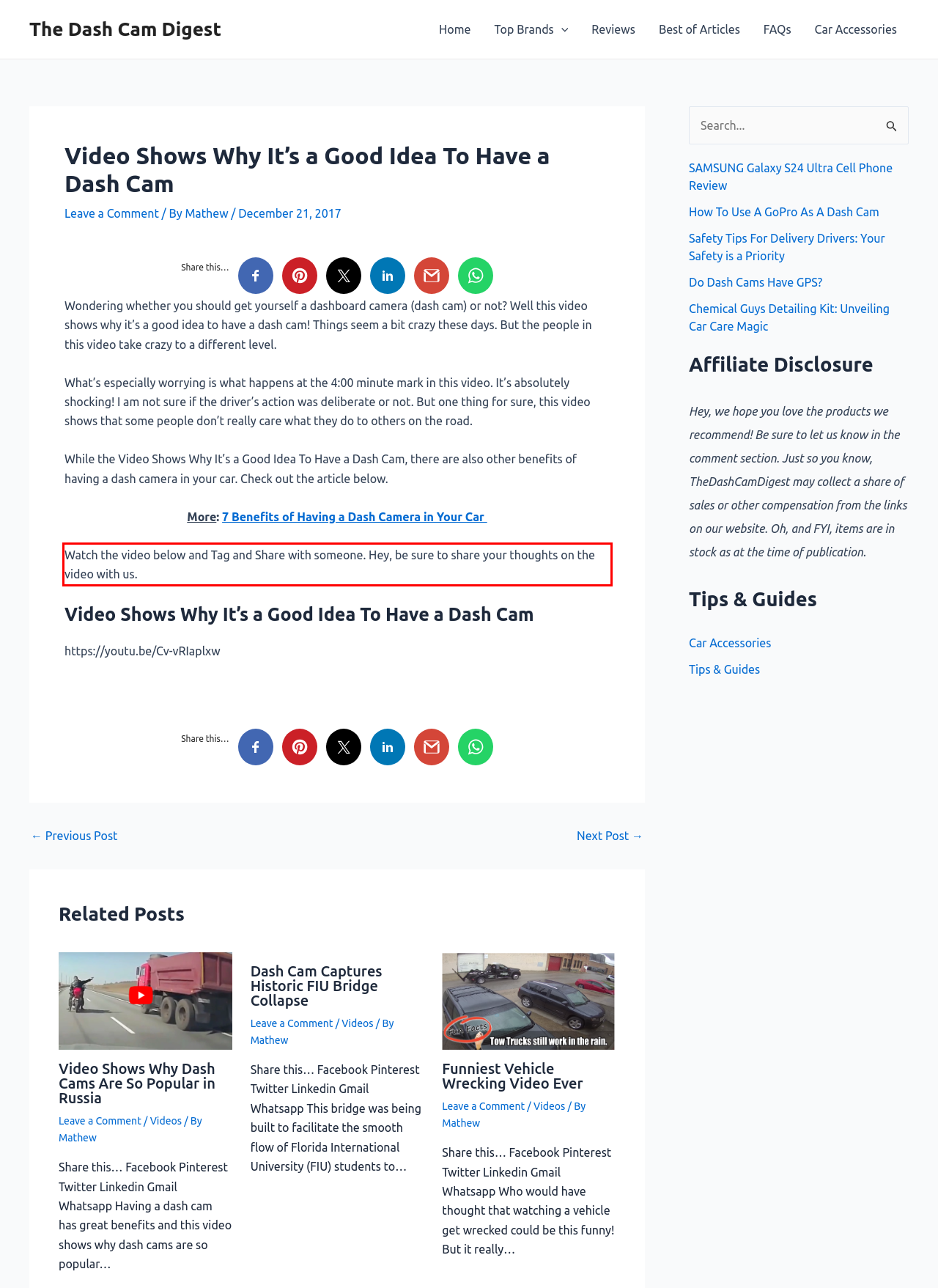You are looking at a screenshot of a webpage with a red rectangle bounding box. Use OCR to identify and extract the text content found inside this red bounding box.

Watch the video below and Tag and Share with someone. Hey, be sure to share your thoughts on the video with us.